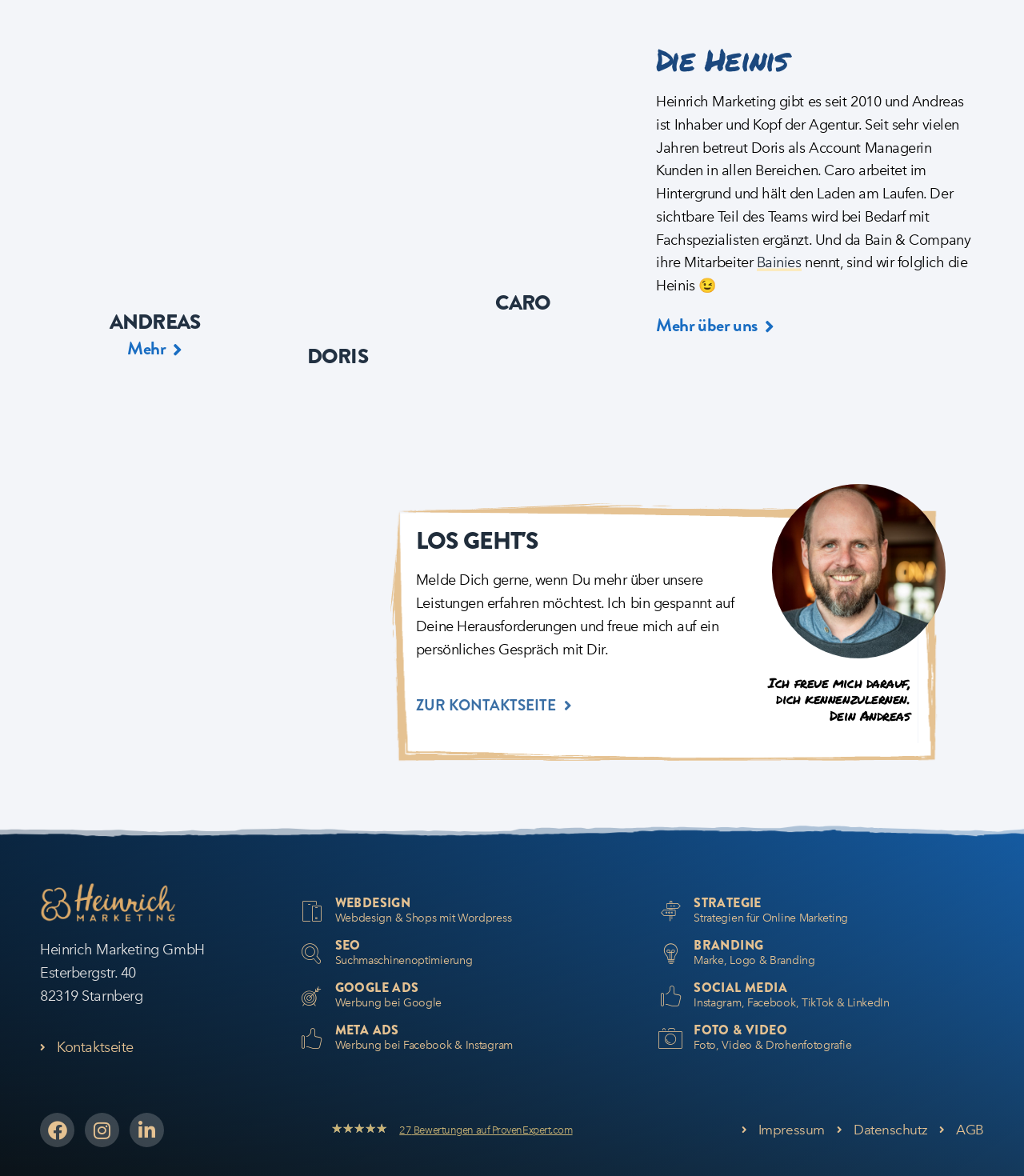How many social media links are there?
From the screenshot, provide a brief answer in one word or phrase.

3